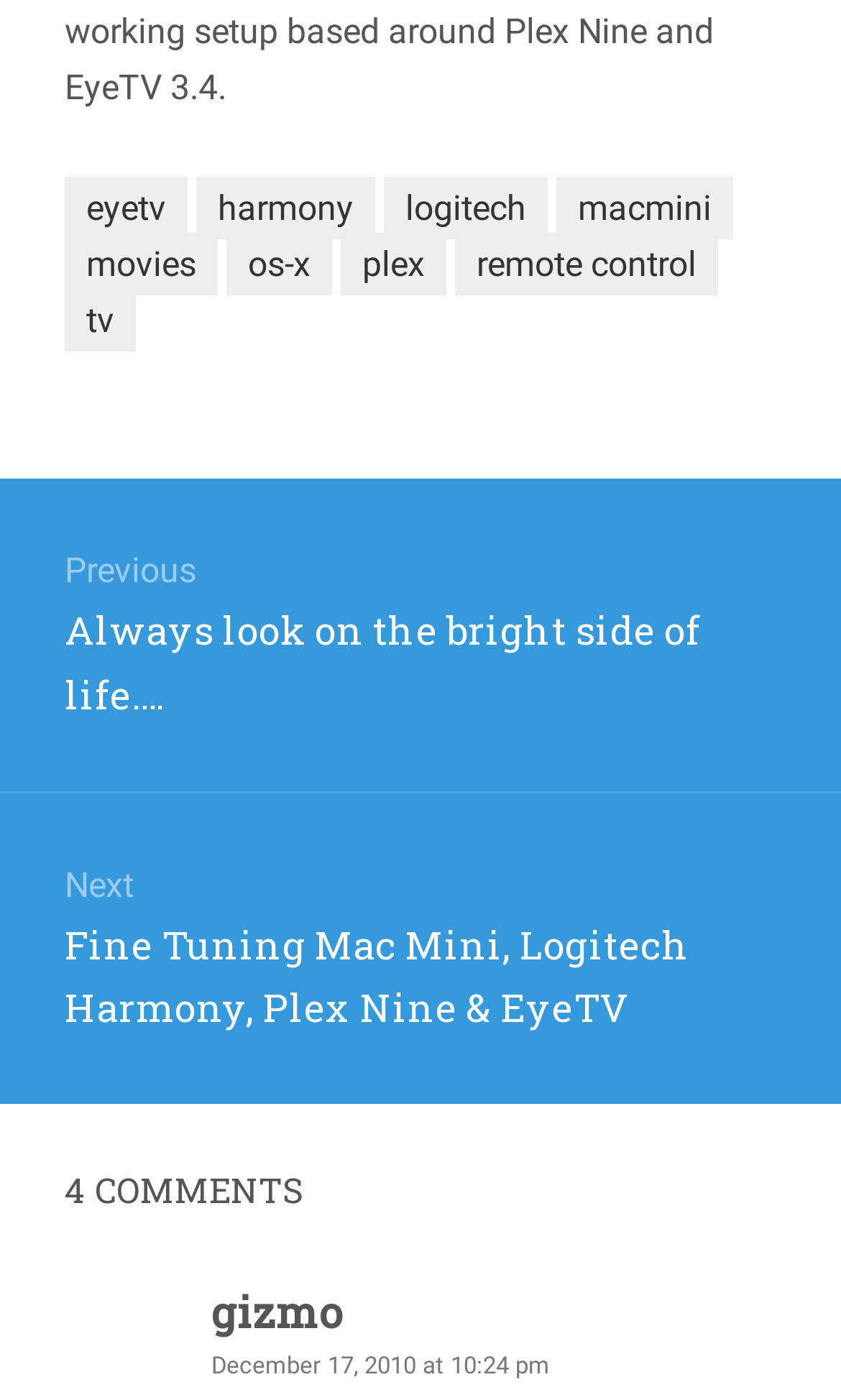Identify the bounding box coordinates of the clickable region necessary to fulfill the following instruction: "go to the previous post". The bounding box coordinates should be four float numbers between 0 and 1, i.e., [left, top, right, bottom].

[0.077, 0.388, 0.923, 0.512]